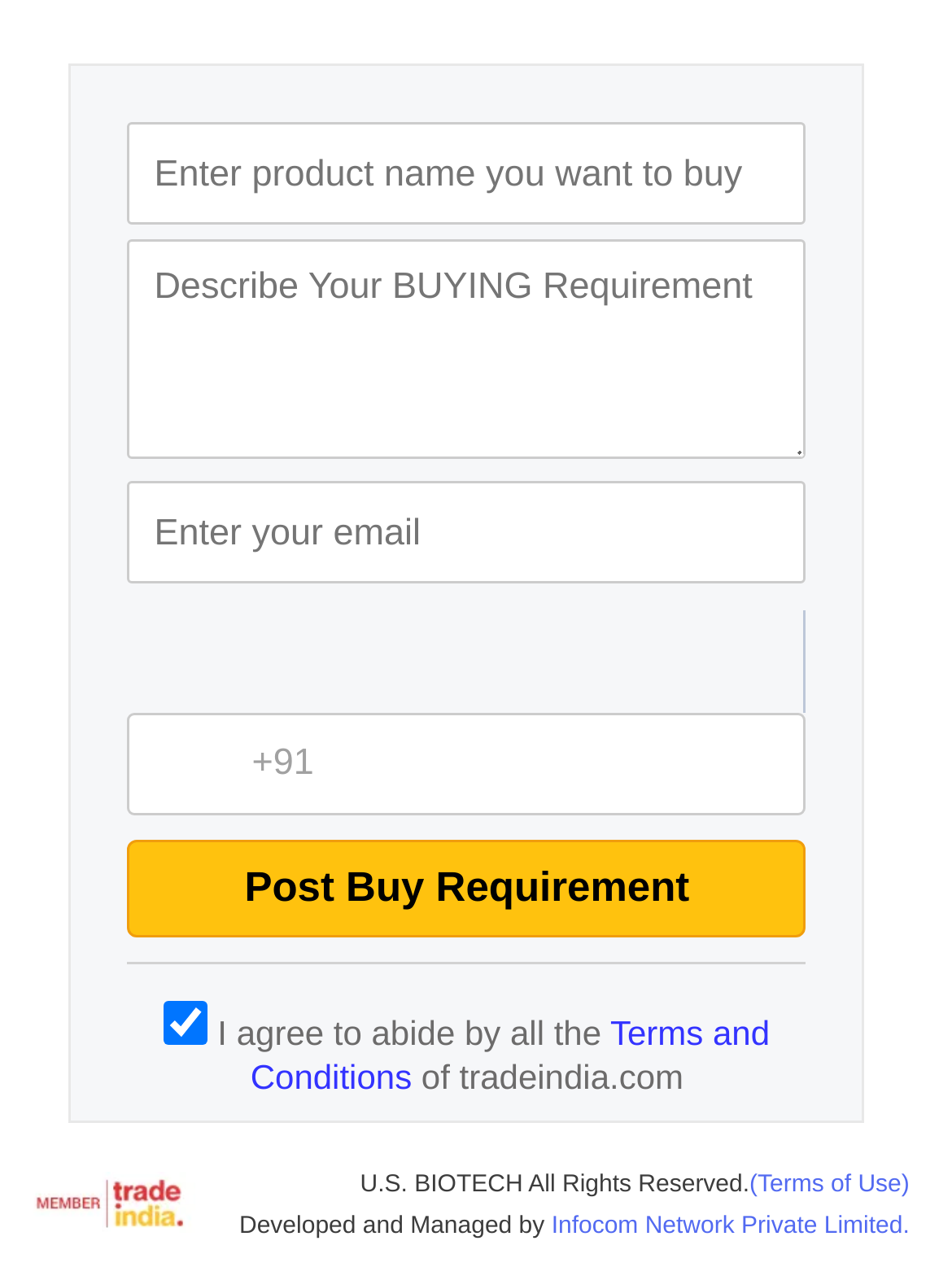Can you find the bounding box coordinates of the area I should click to execute the following instruction: "Describe your buying requirement"?

[0.134, 0.188, 0.847, 0.362]